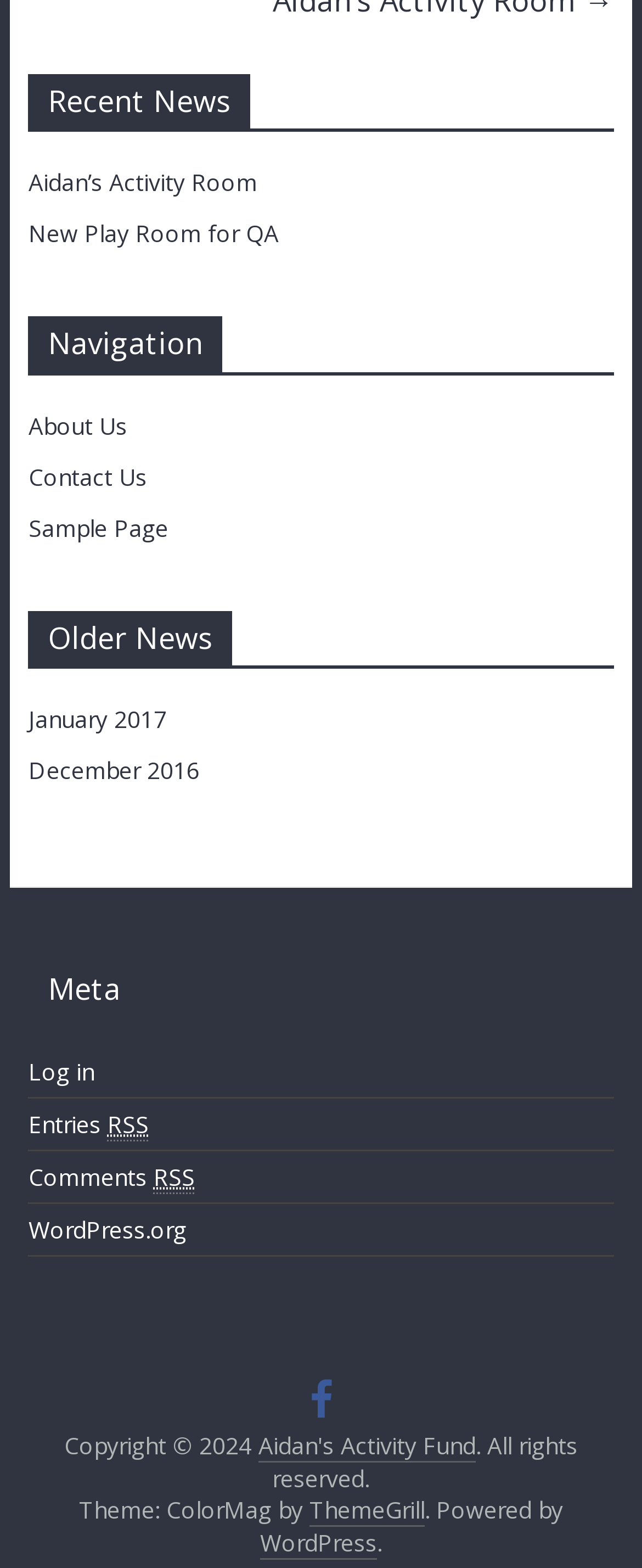What is the name of the platform that powers this website?
Look at the image and respond with a single word or a short phrase.

WordPress